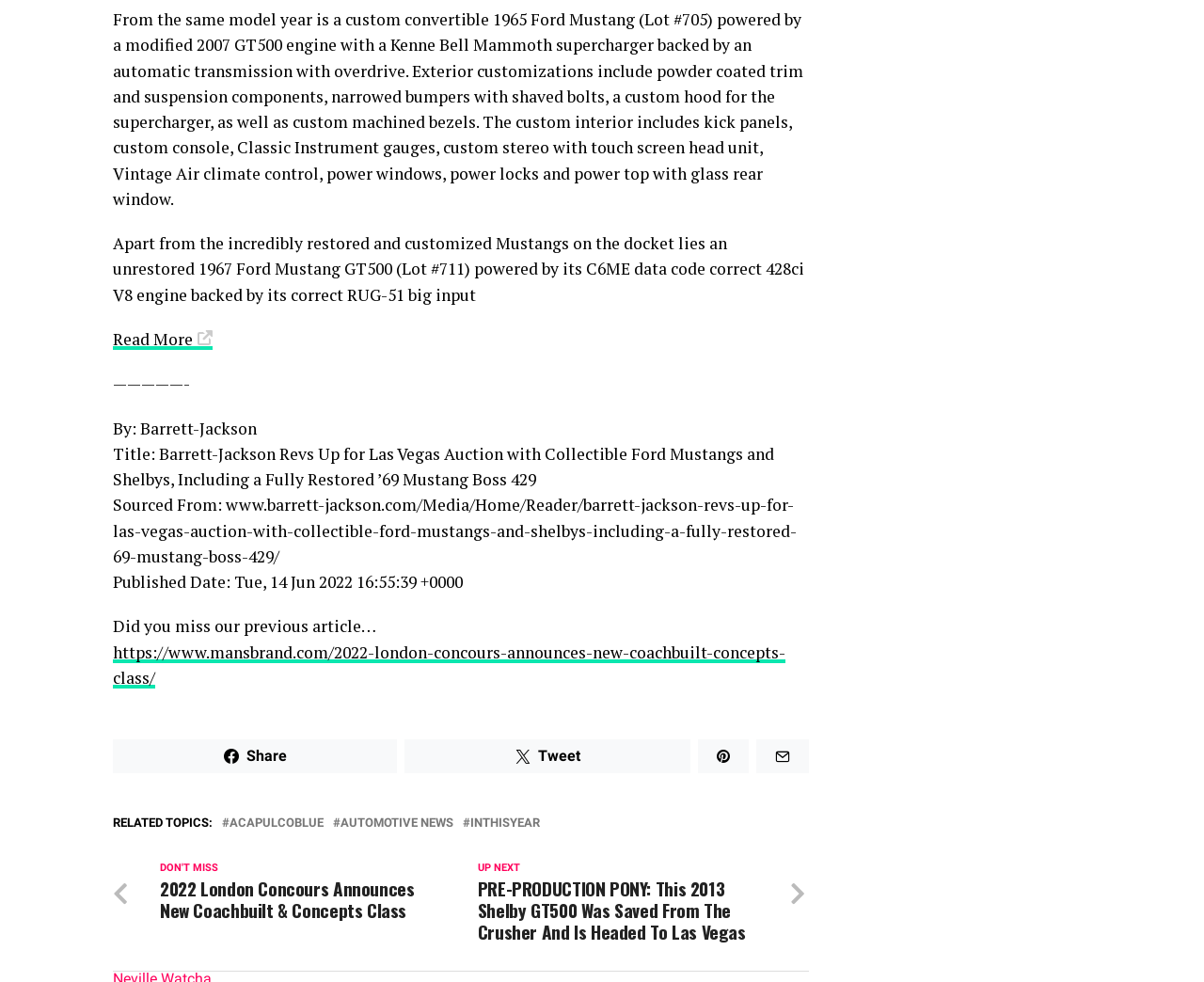Based on the element description inthisyear, identify the bounding box coordinates for the UI element. The coordinates should be in the format (top-left x, top-left y, bottom-right x, bottom-right y) and within the 0 to 1 range.

[0.391, 0.833, 0.448, 0.845]